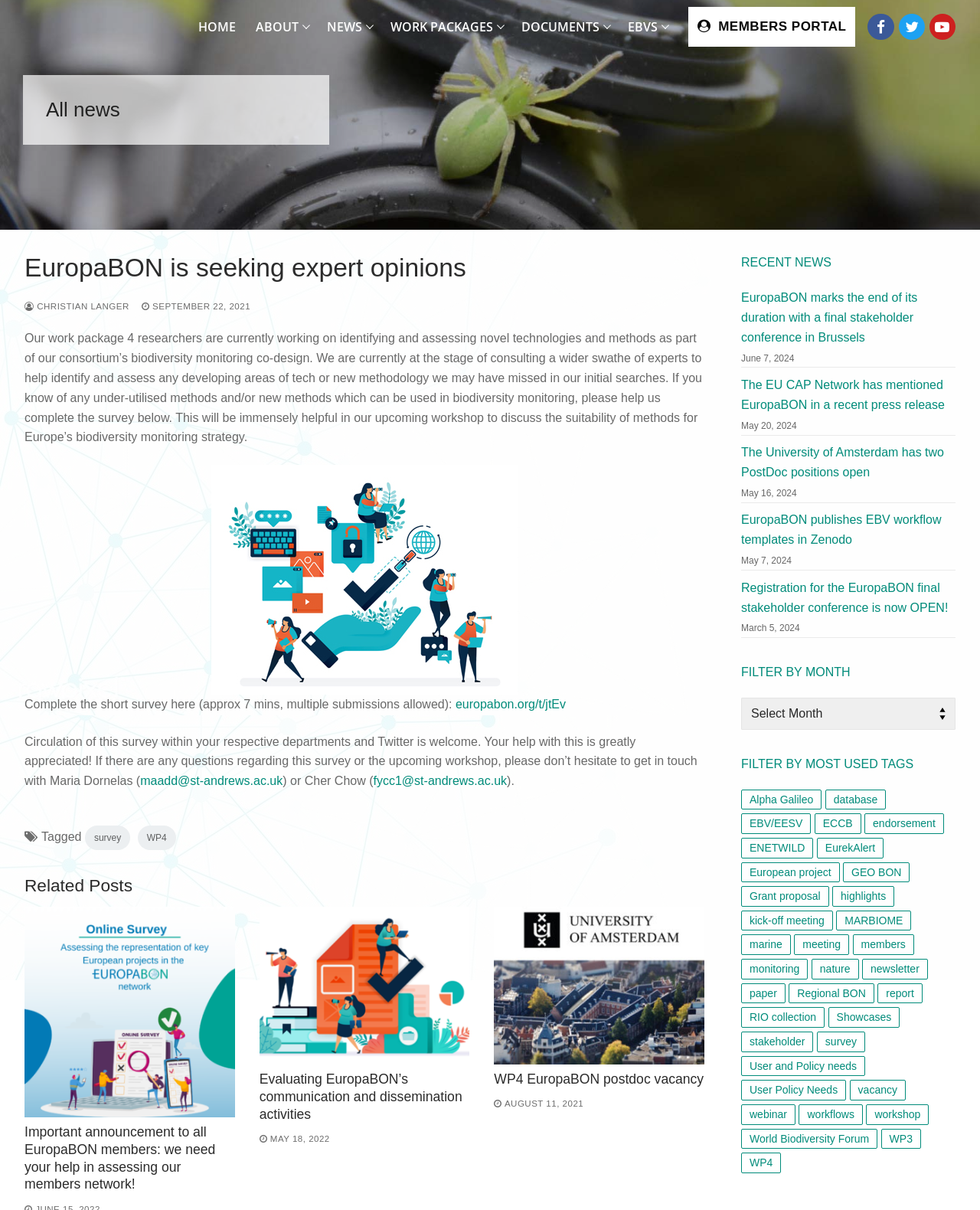What is the title of the news?
Answer with a single word or short phrase according to what you see in the image.

EuropaBON is seeking expert opinions